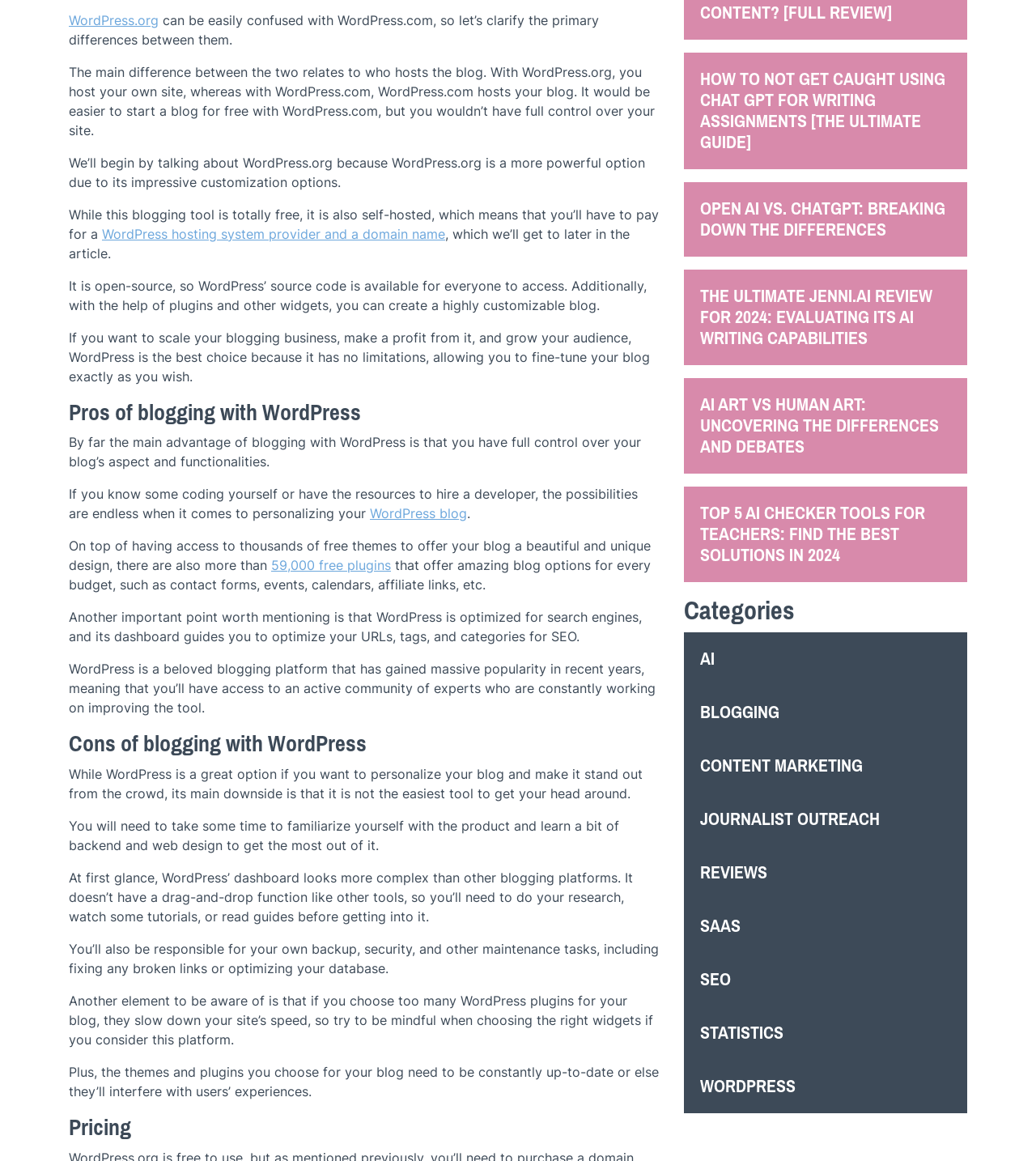Given the element description, predict the bounding box coordinates in the format (top-left x, top-left y, bottom-right x, bottom-right y). Make sure all values are between 0 and 1. Here is the element description: WordPress

[0.676, 0.926, 0.768, 0.944]